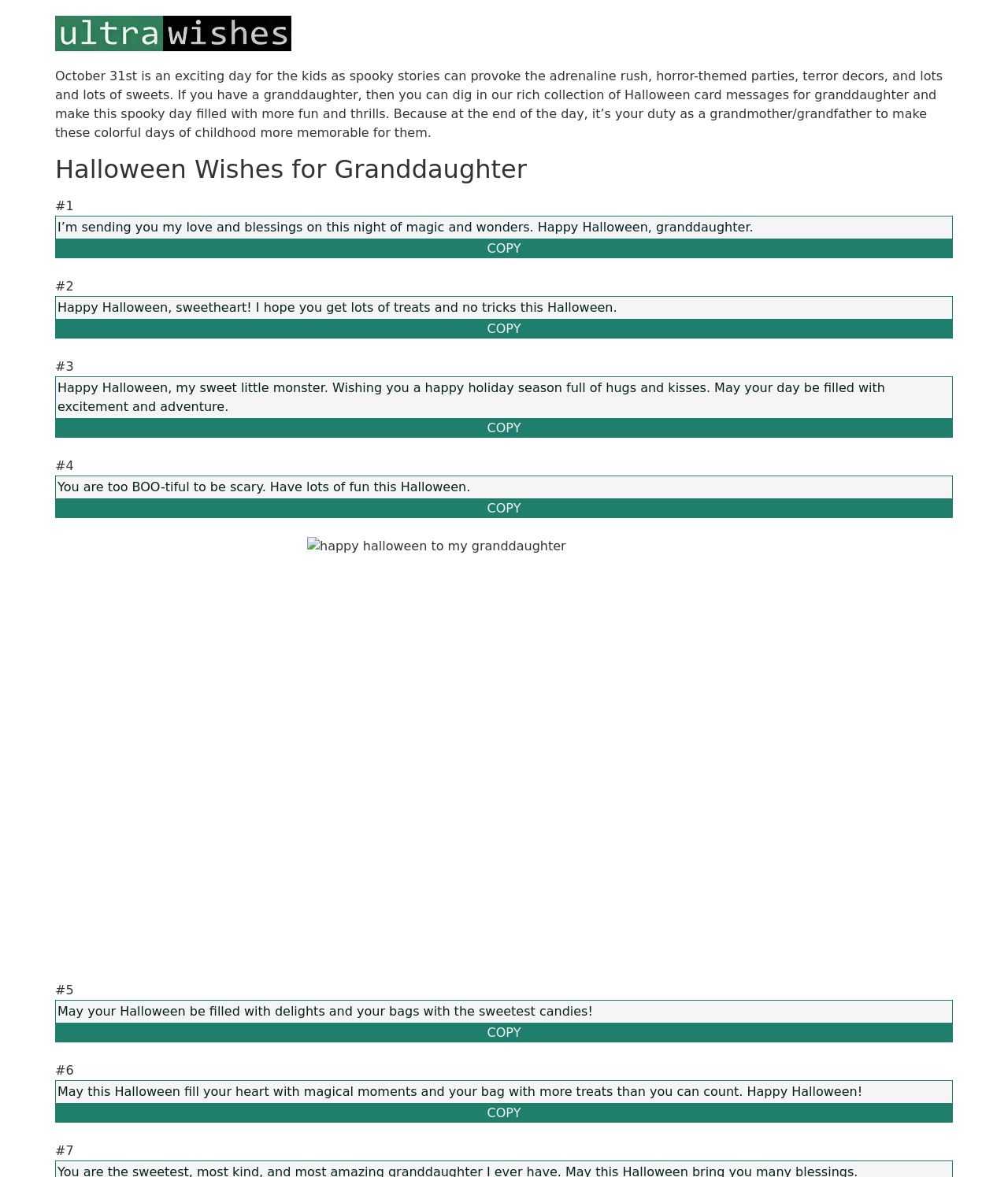Use the details in the image to answer the question thoroughly: 
What is the occasion being celebrated?

Based on the webpage content, it is clear that the occasion being celebrated is Halloween, as there are wishes and messages for a granddaughter on this day.